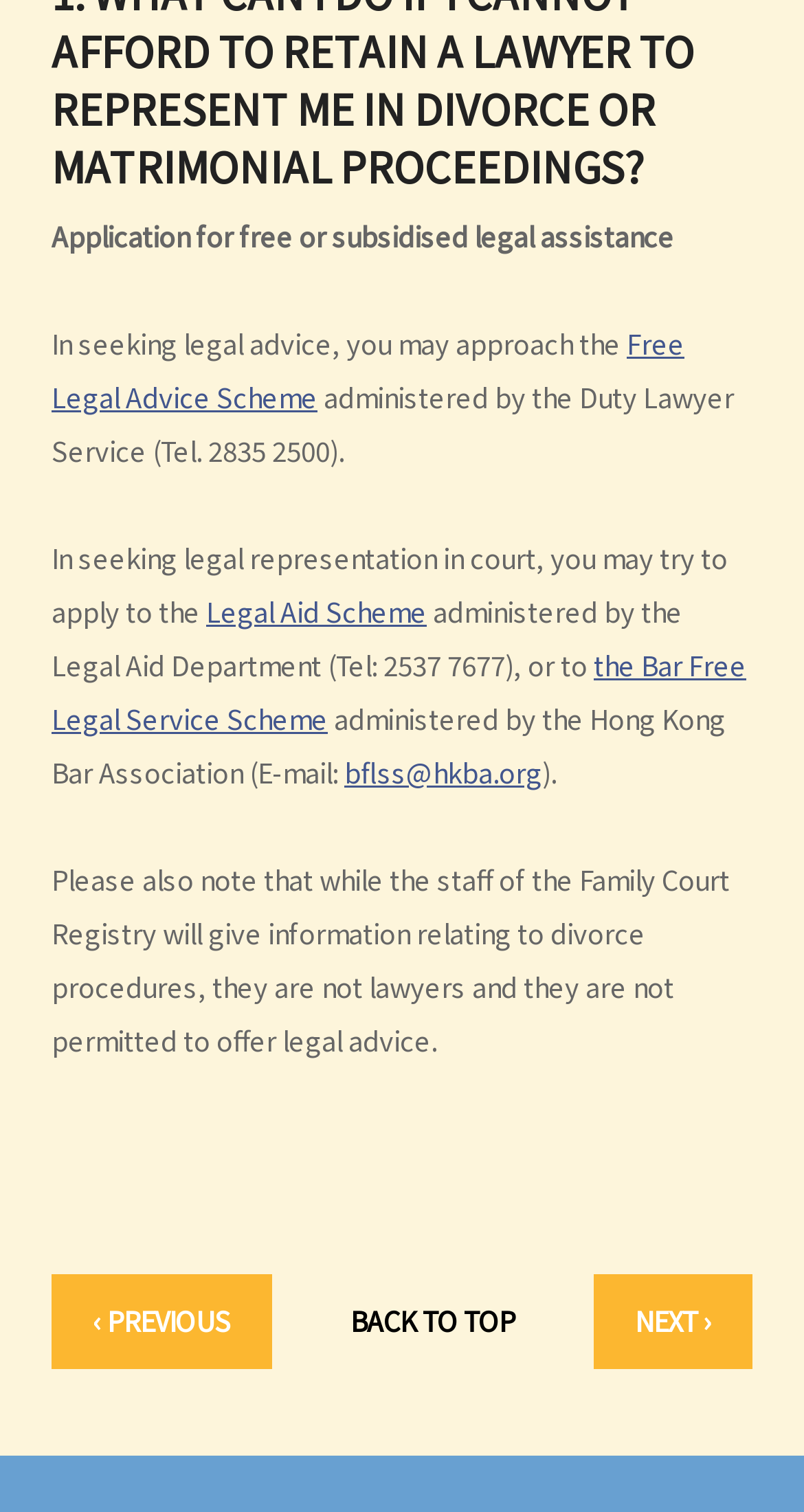Extract the bounding box coordinates for the HTML element that matches this description: "Legal Aid Scheme". The coordinates should be four float numbers between 0 and 1, i.e., [left, top, right, bottom].

[0.256, 0.391, 0.531, 0.417]